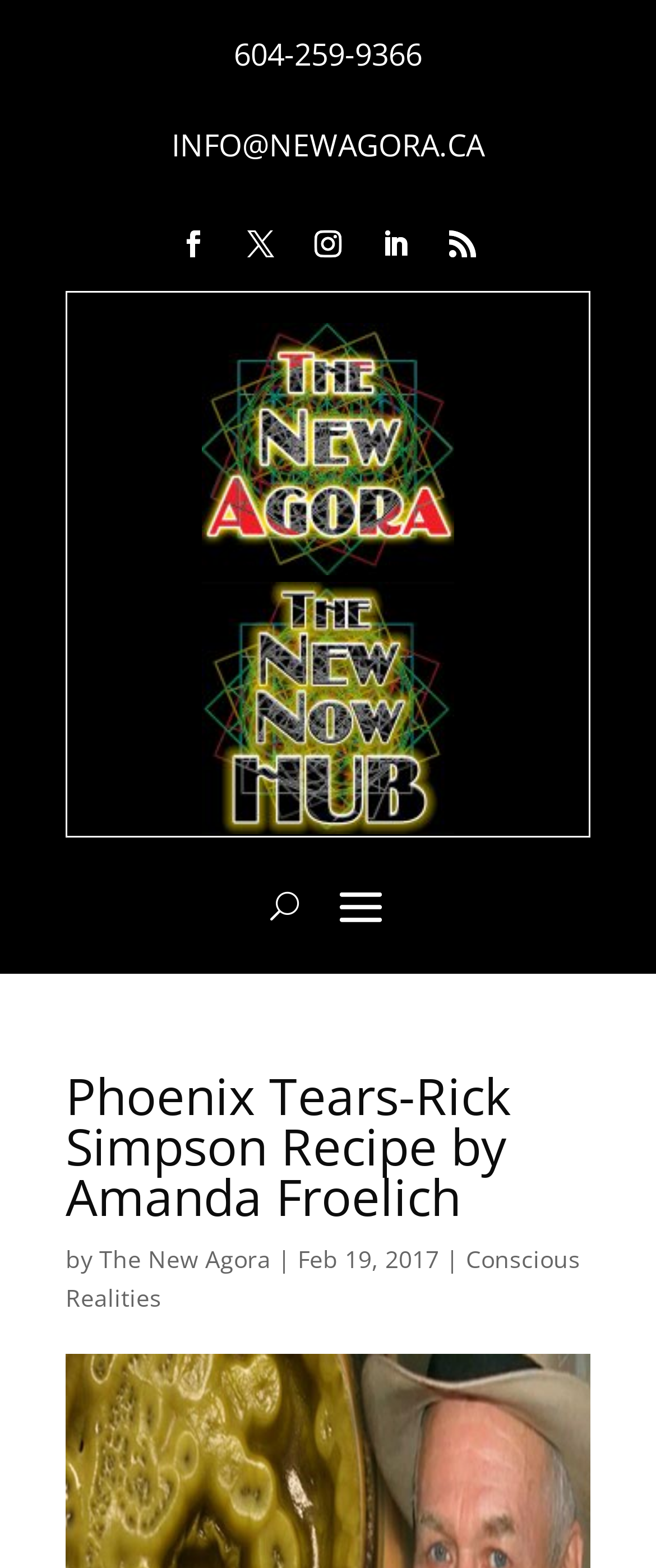Generate a thorough caption detailing the webpage content.

The webpage is an online magazine article titled "Phoenix Tears-Rick Simpson Recipe by Amanda Froelich" from the New Agora Newspaper. At the top, there are two phone numbers and an email address, "604-259-9366" and "INFO@NEWAGORA.CA", positioned side by side. Below them, there are five social media icons, arranged horizontally.

In the middle of the page, there are two large buttons with no text, each accompanied by an image. The buttons are positioned vertically, with the top one having an image above it and the bottom one having an image below it.

On the right side of the page, there is a button labeled "U". Below it, the main article title "Phoenix Tears-Rick Simpson Recipe by Amanda Froelich" is displayed prominently. The title is followed by the publication name "The New Agora", a vertical bar, and the date "Feb 19, 2017". At the bottom, there is a link to "Conscious Realities".

Overall, the webpage has a simple layout with a focus on the main article title and content.